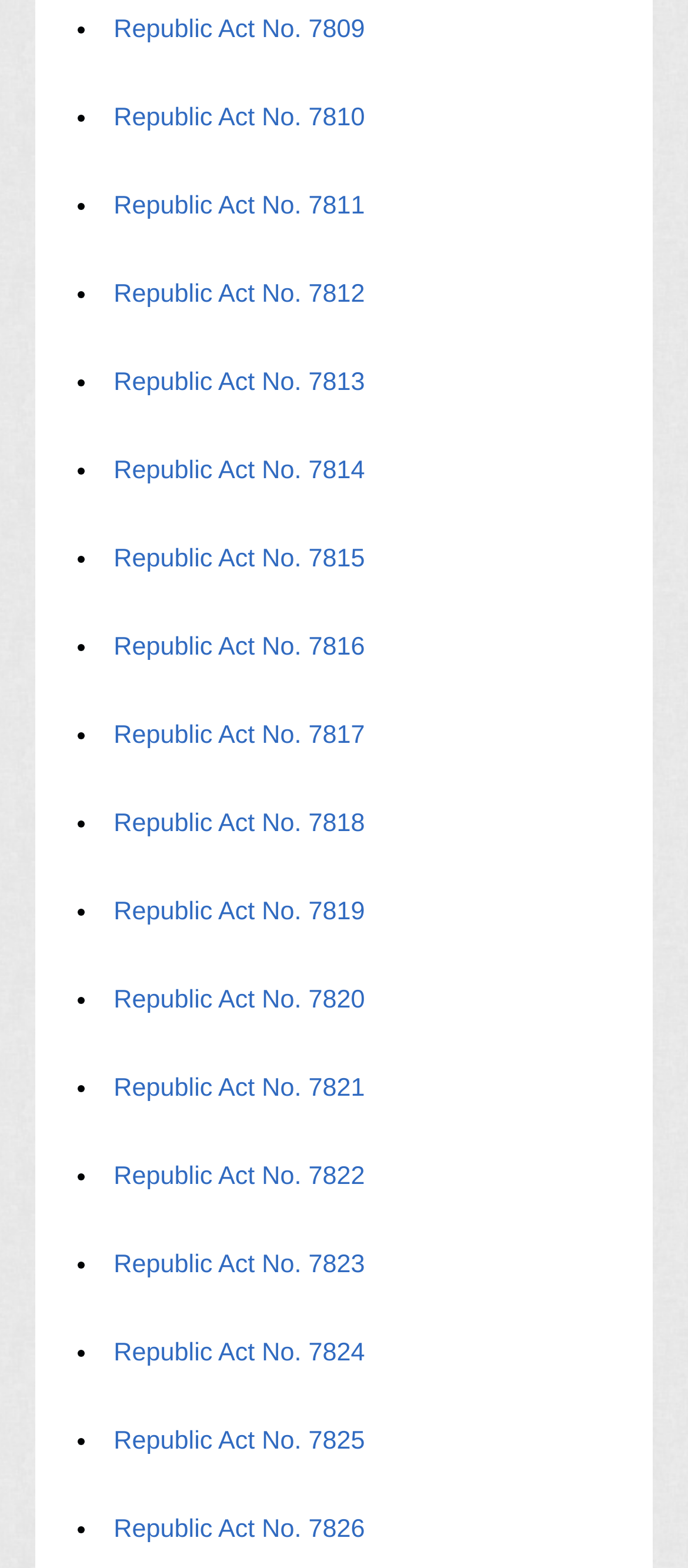Respond to the following question using a concise word or phrase: 
Are the Republic Acts grouped into categories?

No